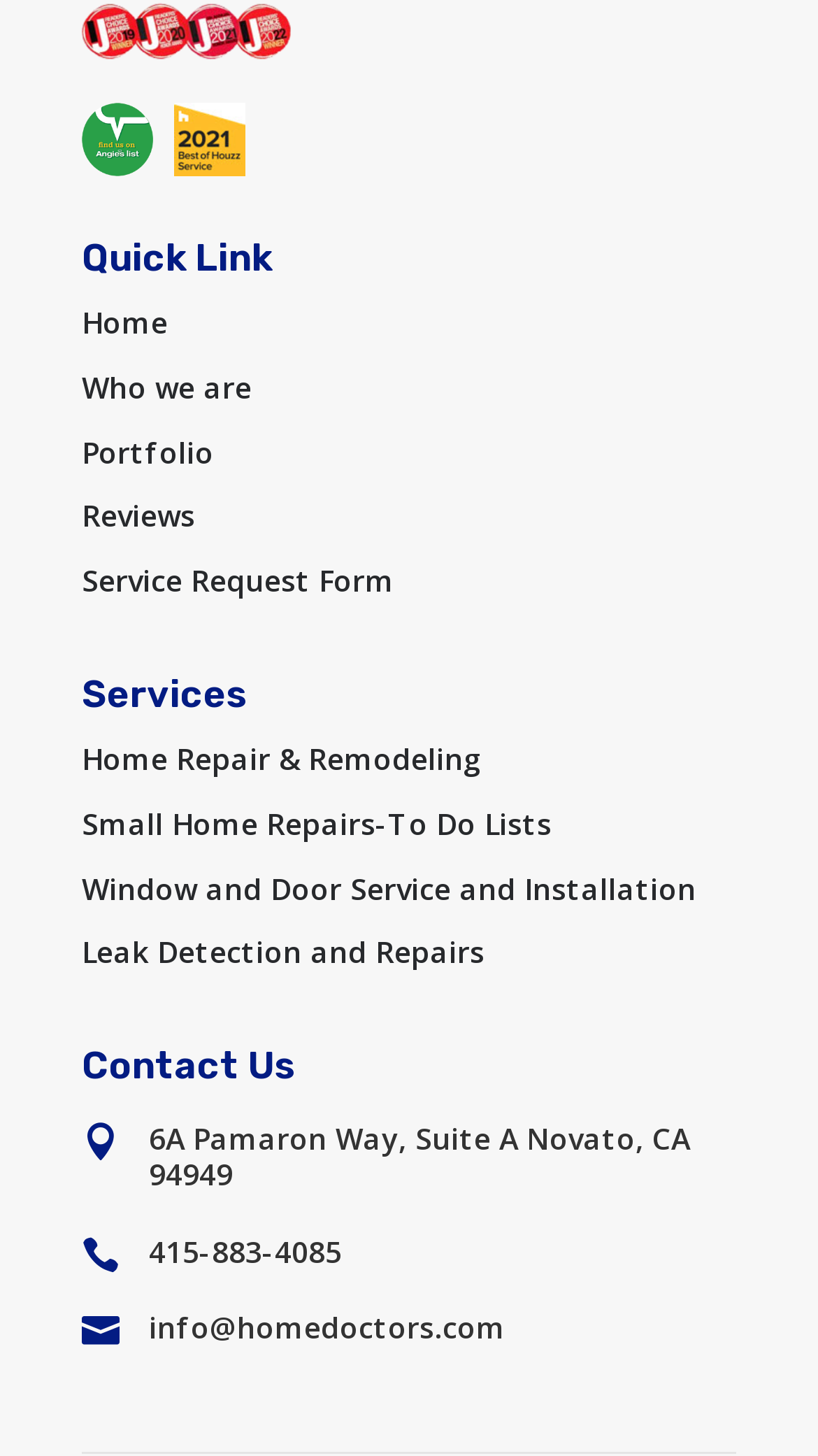Please answer the following query using a single word or phrase: 
What is the address in the Contact Us section?

6A Pamaron Way, Suite A Novato, CA 94949